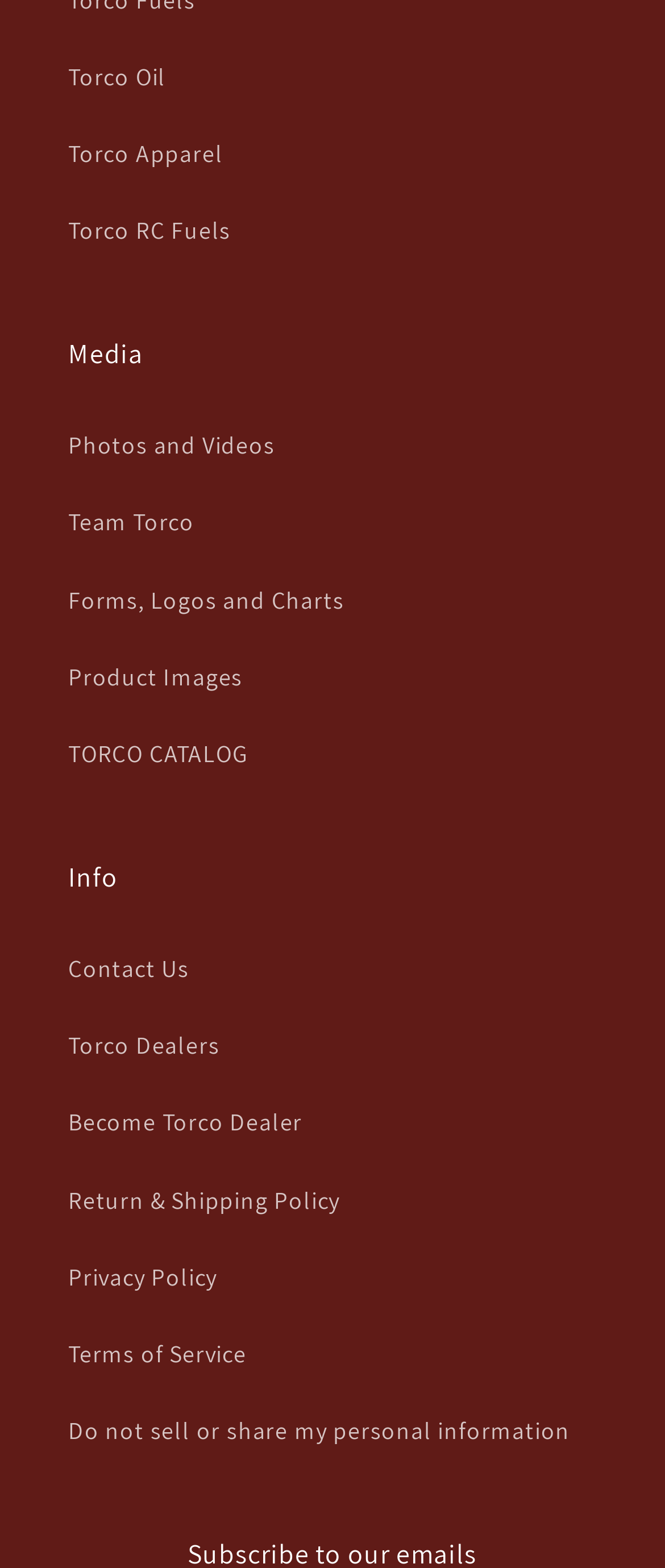Please specify the bounding box coordinates of the clickable region necessary for completing the following instruction: "Become Torco Dealer". The coordinates must consist of four float numbers between 0 and 1, i.e., [left, top, right, bottom].

[0.103, 0.692, 0.897, 0.741]